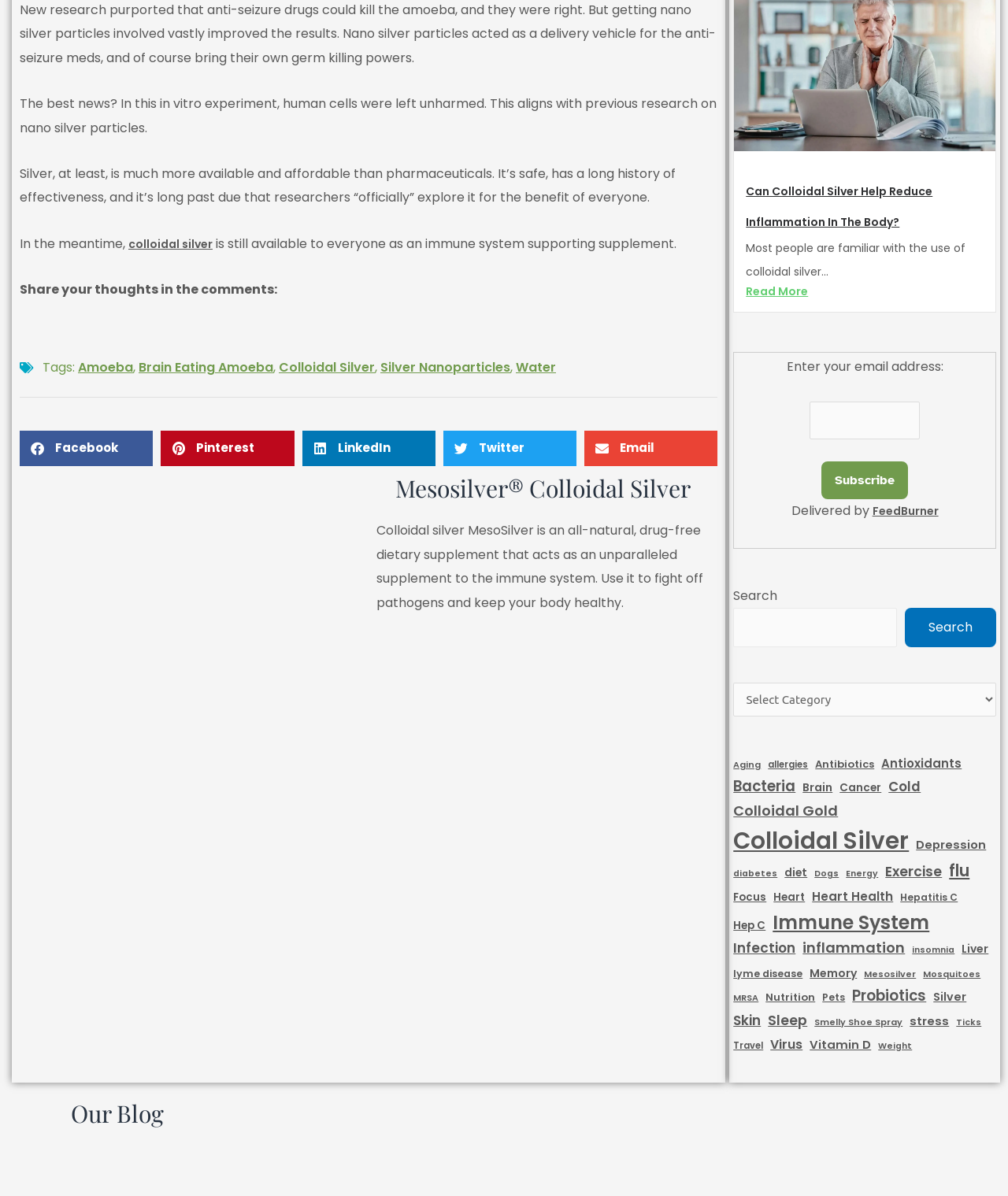What is the title of the heading that mentions inflammation?
Please look at the screenshot and answer using one word or phrase.

Can Colloidal Silver Help Reduce Inflammation In The Body?